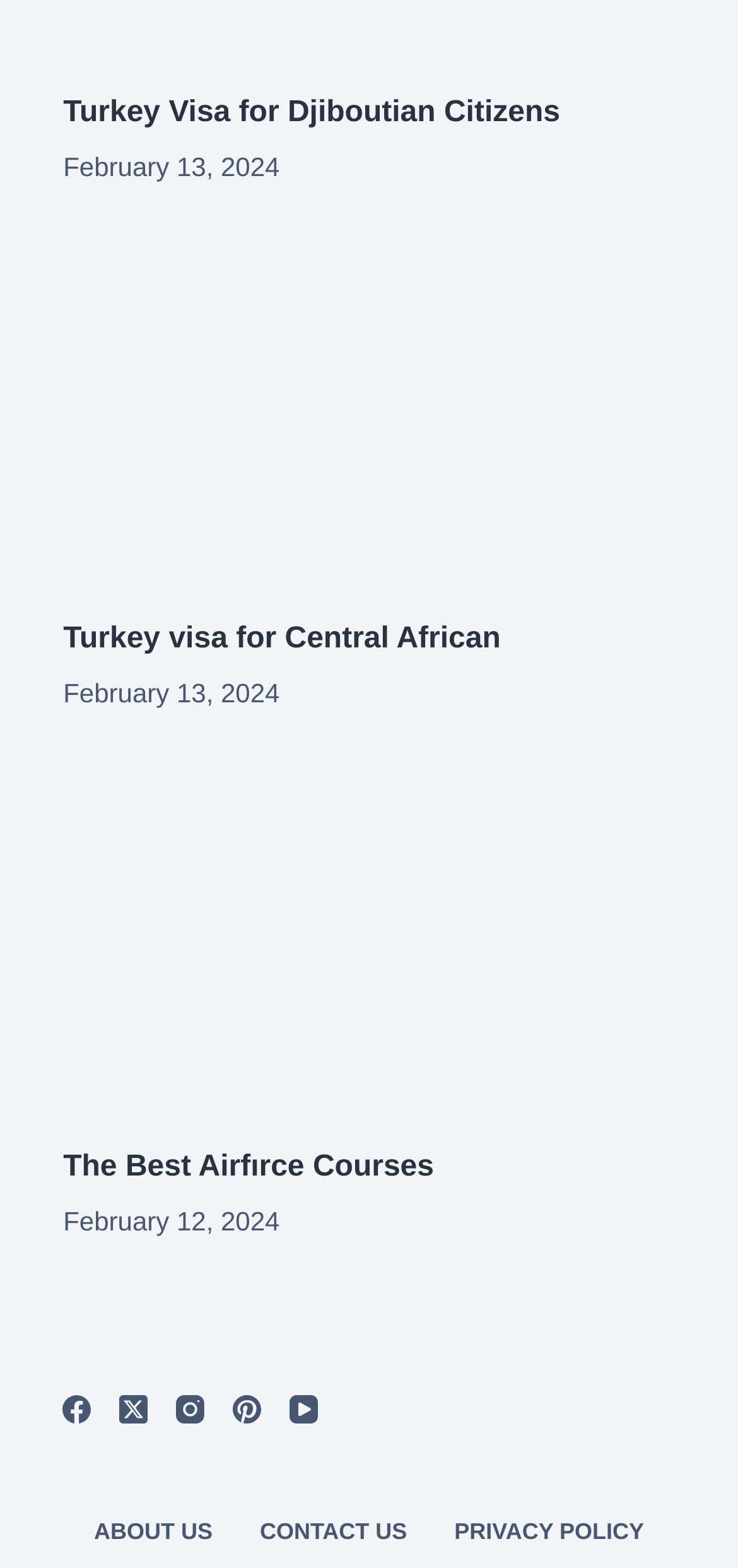Identify the bounding box coordinates of the region I need to click to complete this instruction: "Read about Turkey visa for Central African".

[0.086, 0.157, 0.914, 0.376]